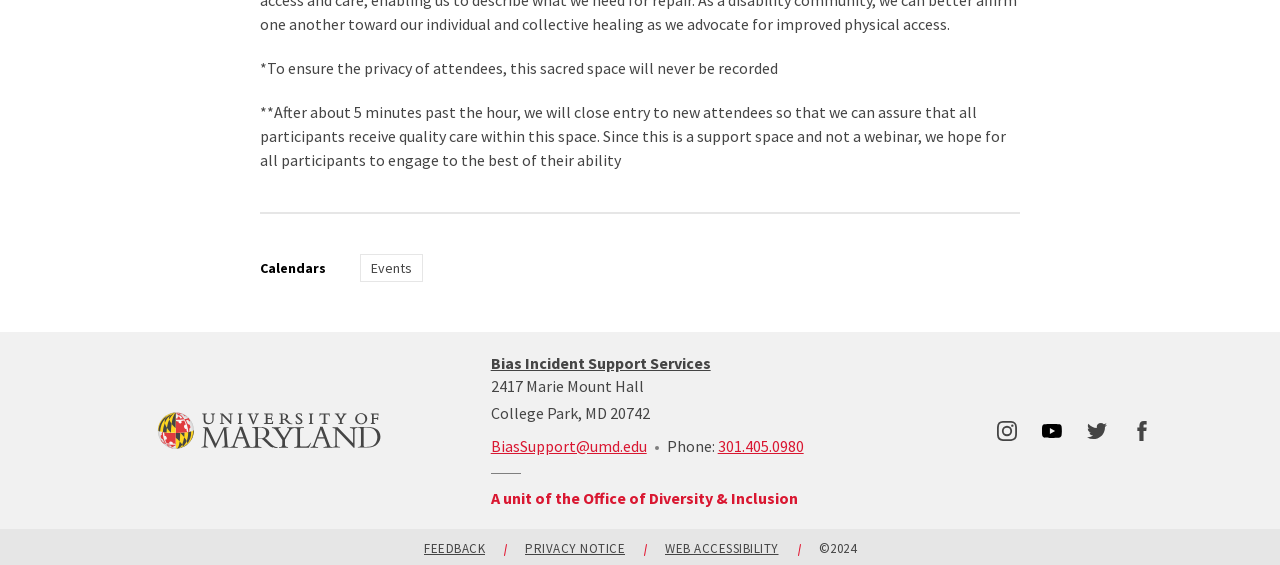Please identify the bounding box coordinates of the clickable area that will allow you to execute the instruction: "Go to the Office of Diversity and Inclusion's main site".

[0.383, 0.864, 0.623, 0.901]